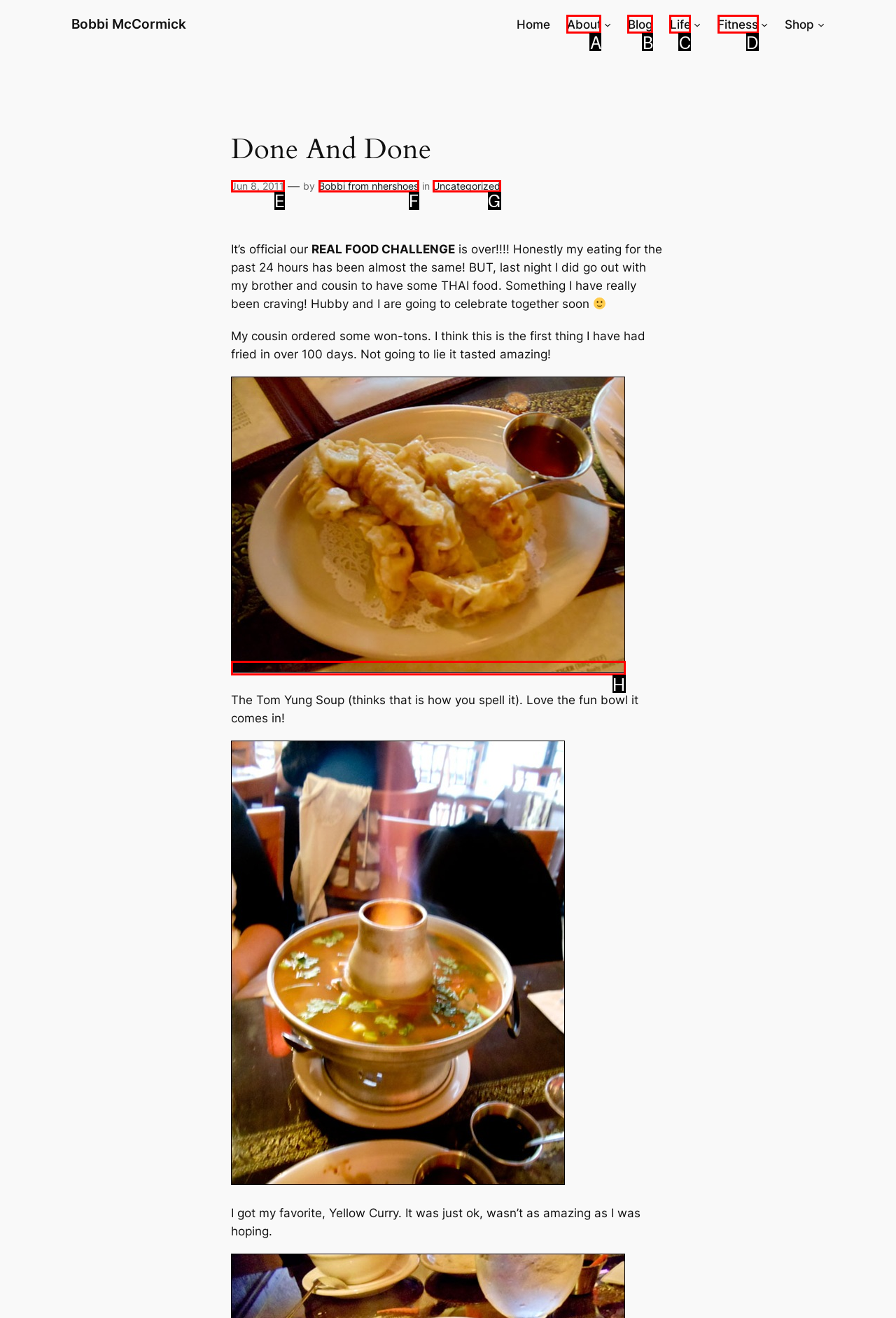Determine which UI element matches this description: Mortlake Evolution
Reply with the appropriate option's letter.

None